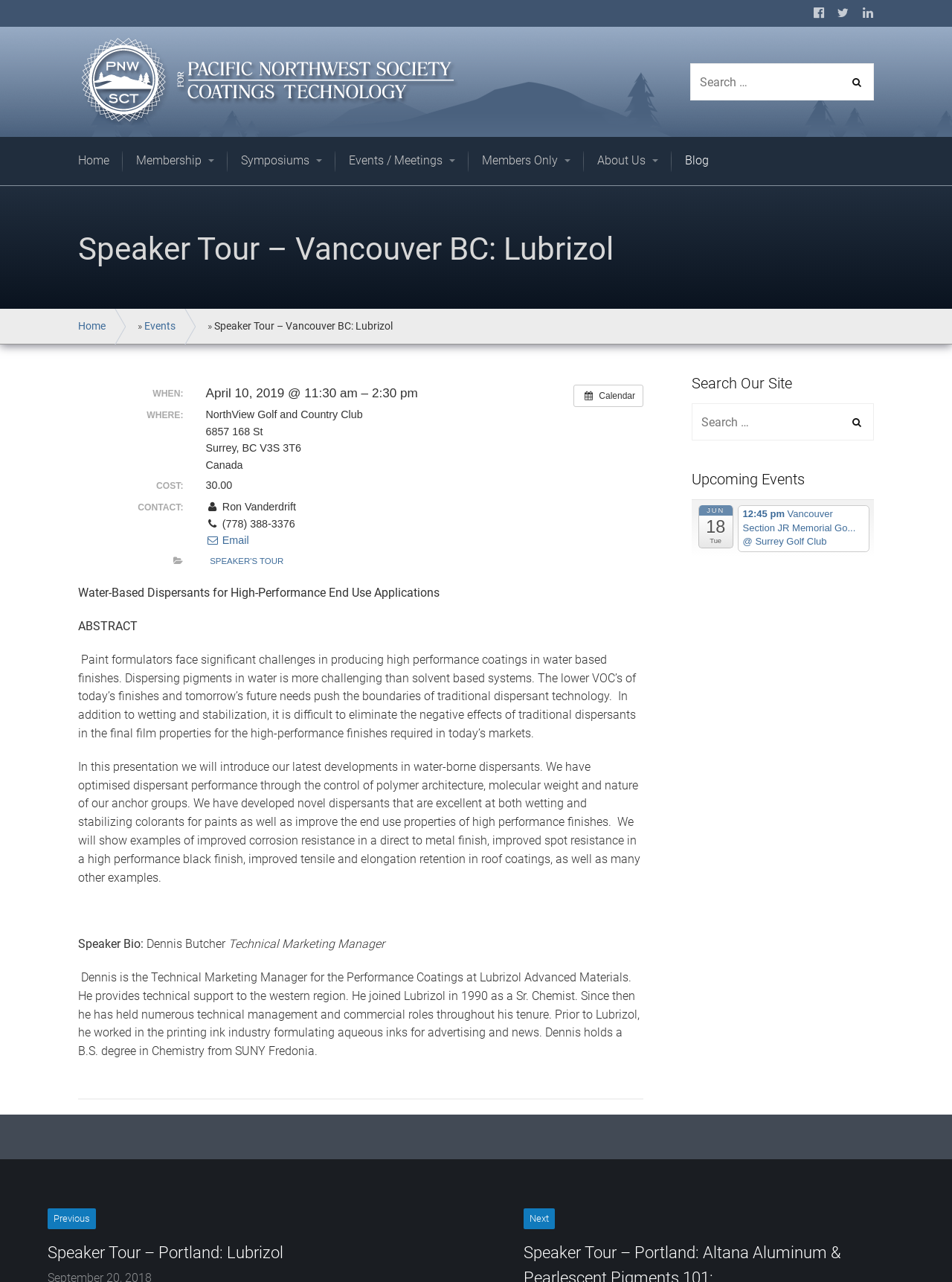Please determine the bounding box coordinates of the clickable area required to carry out the following instruction: "Contact Ron Vanderdrift". The coordinates must be four float numbers between 0 and 1, represented as [left, top, right, bottom].

[0.23, 0.391, 0.311, 0.4]